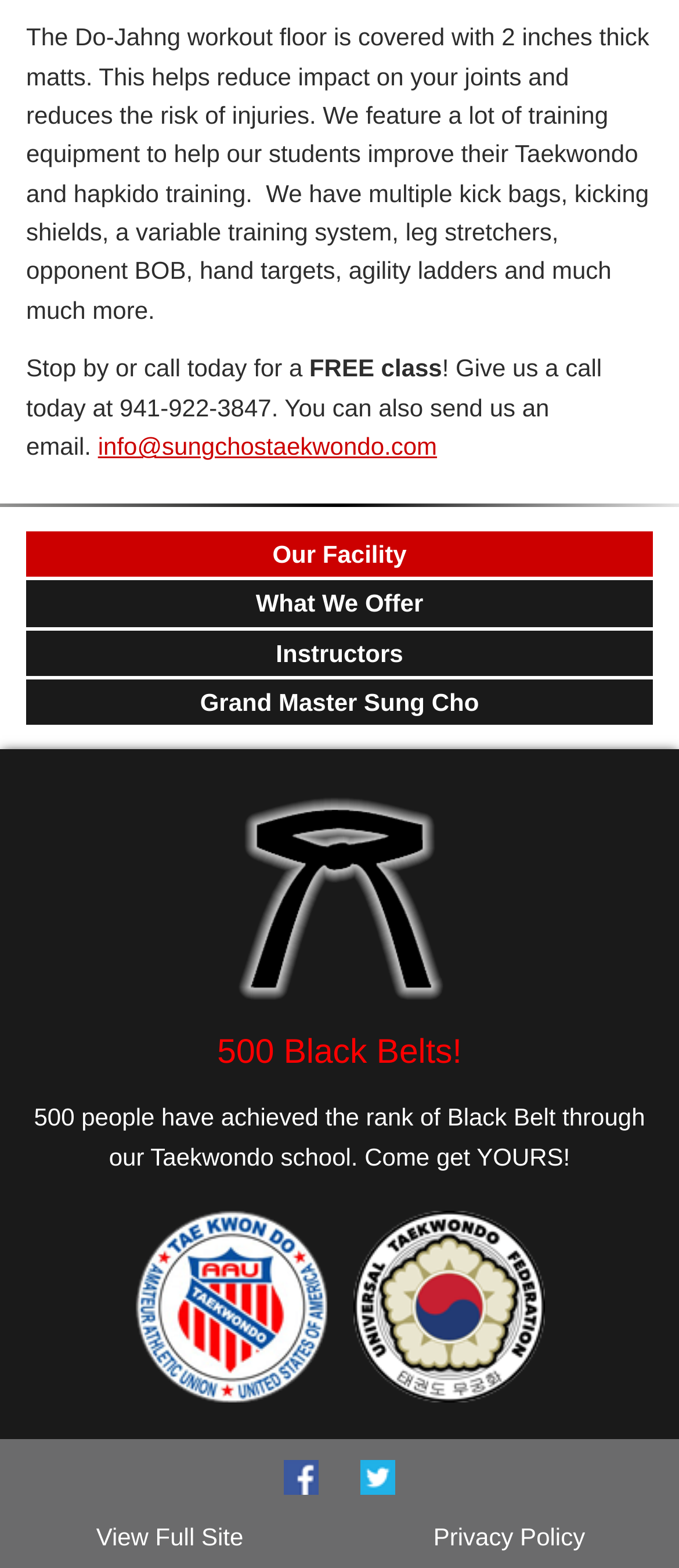Determine the bounding box for the UI element that matches this description: "Instructors".

[0.038, 0.402, 0.962, 0.431]